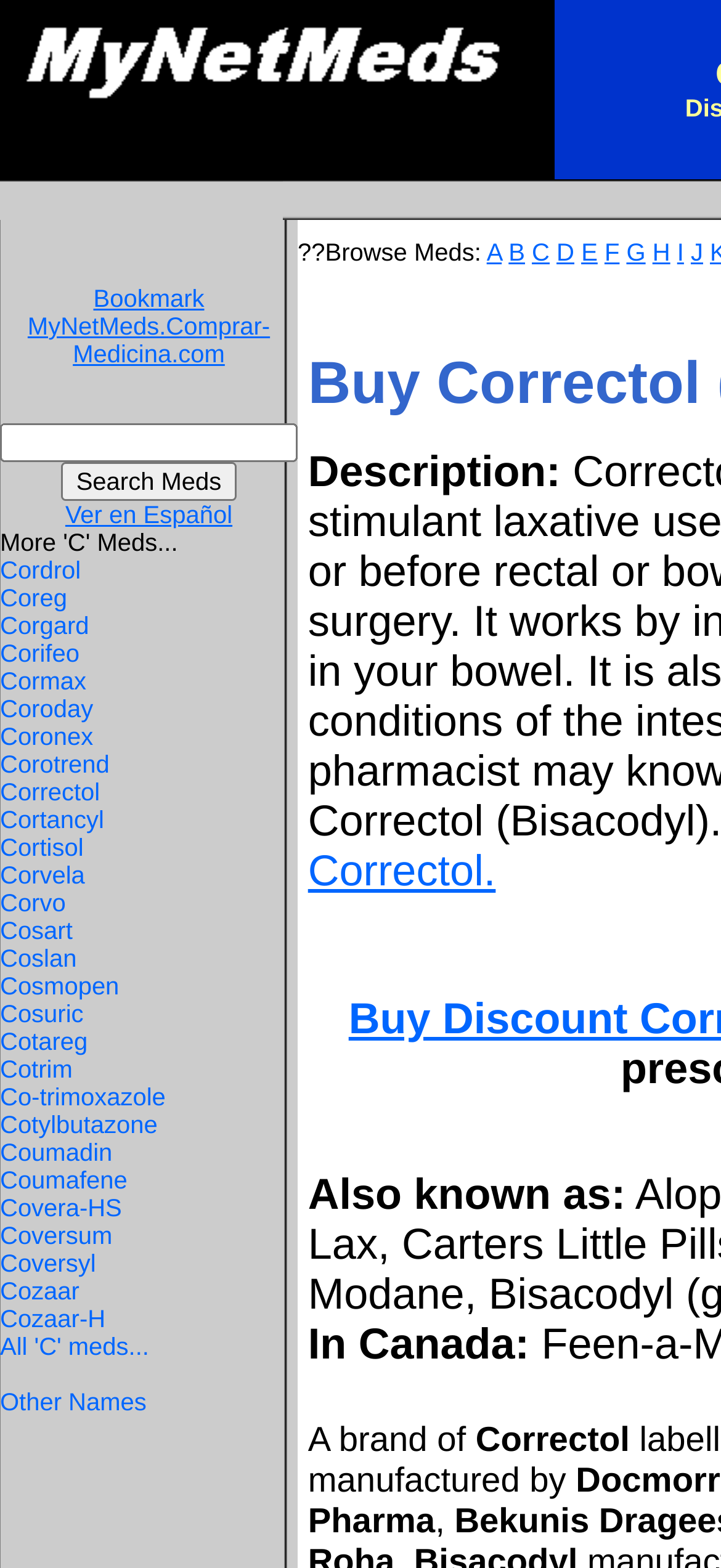Please locate the bounding box coordinates of the element that needs to be clicked to achieve the following instruction: "Enter search query". The coordinates should be four float numbers between 0 and 1, i.e., [left, top, right, bottom].

[0.0, 0.27, 0.413, 0.295]